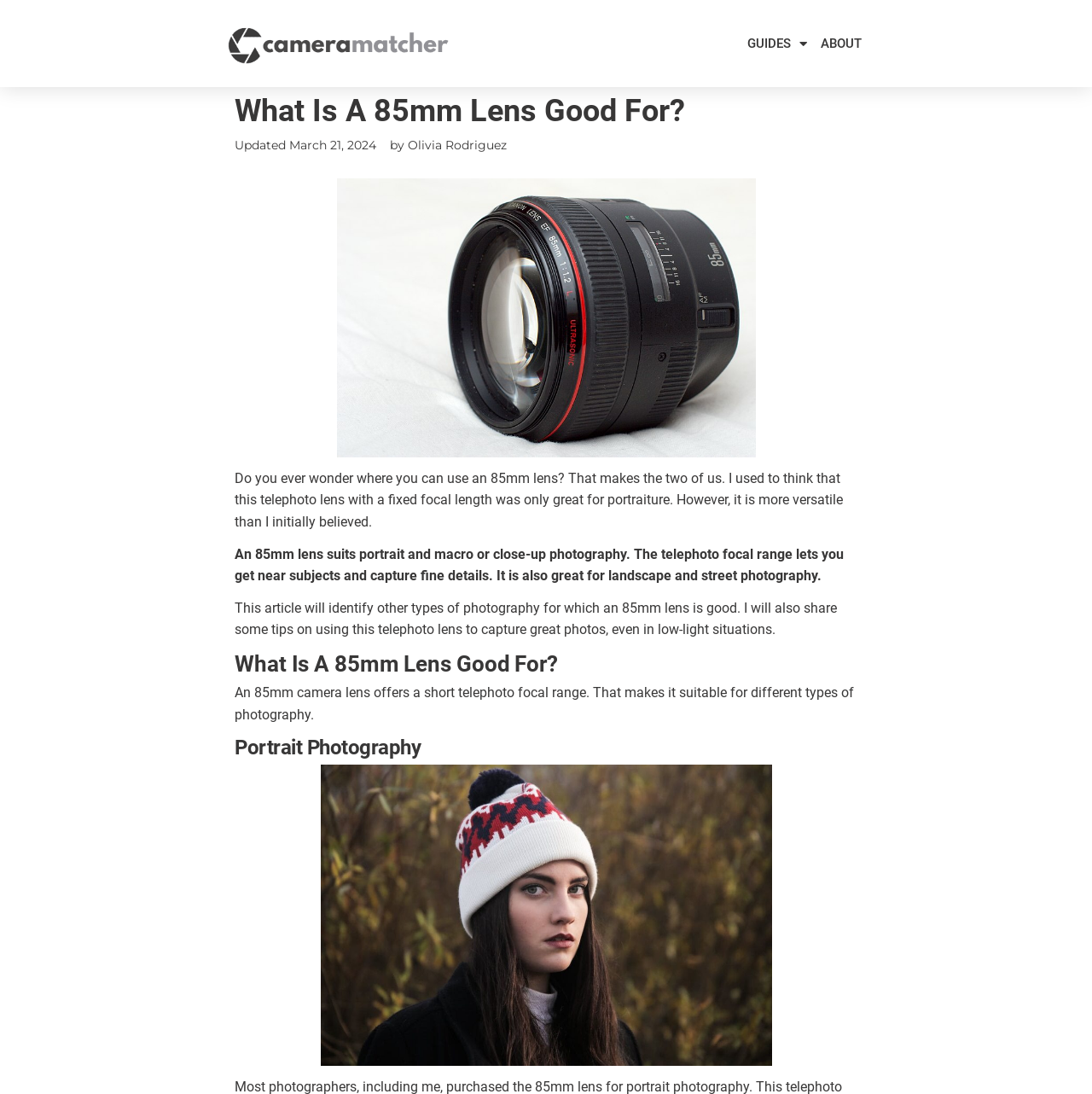Based on the element description: "About", identify the bounding box coordinates for this UI element. The coordinates must be four float numbers between 0 and 1, listed as [left, top, right, bottom].

[0.748, 0.004, 0.793, 0.076]